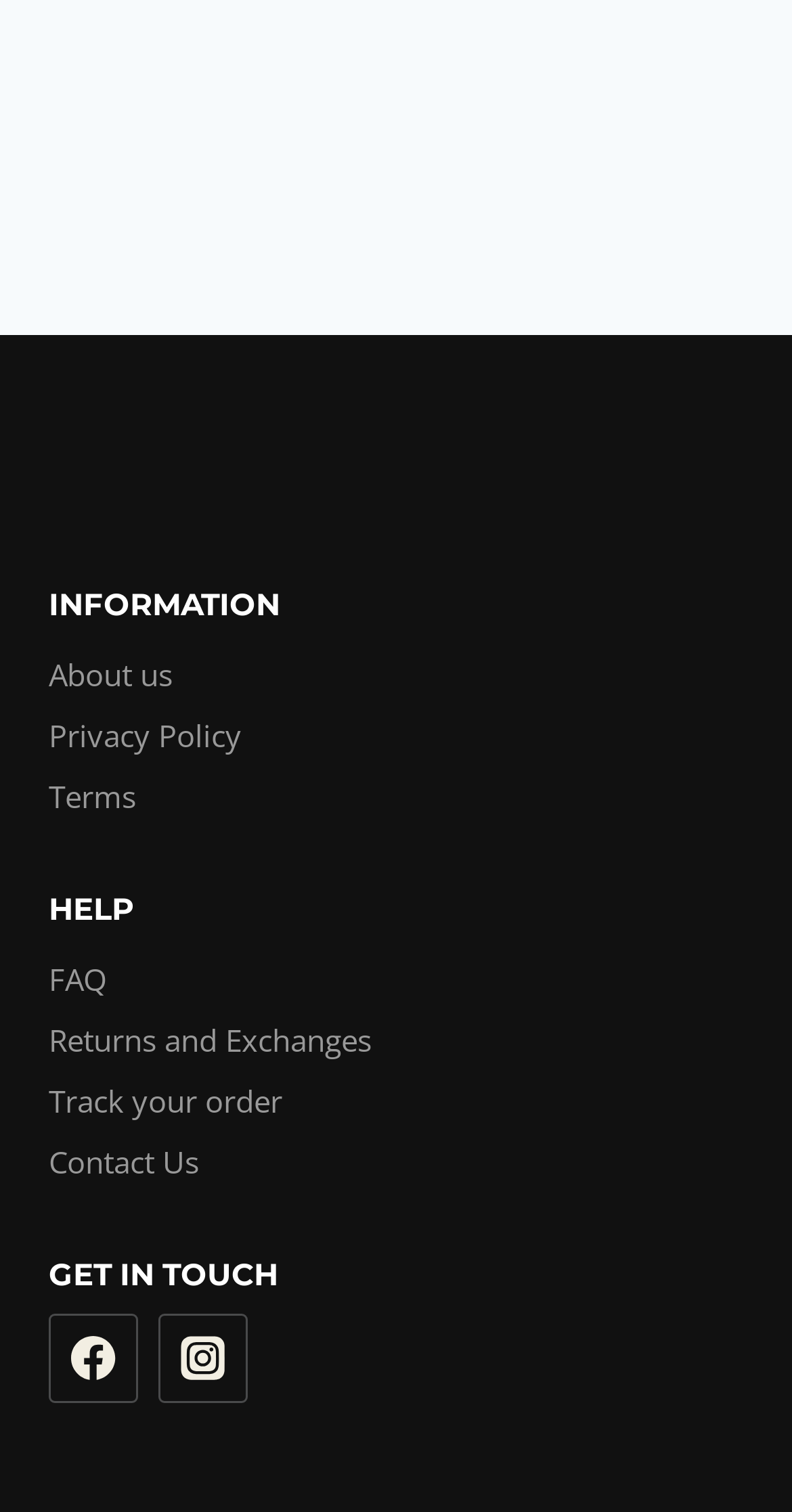What is the last link under the 'HELP' heading?
Please provide a single word or phrase based on the screenshot.

Contact Us